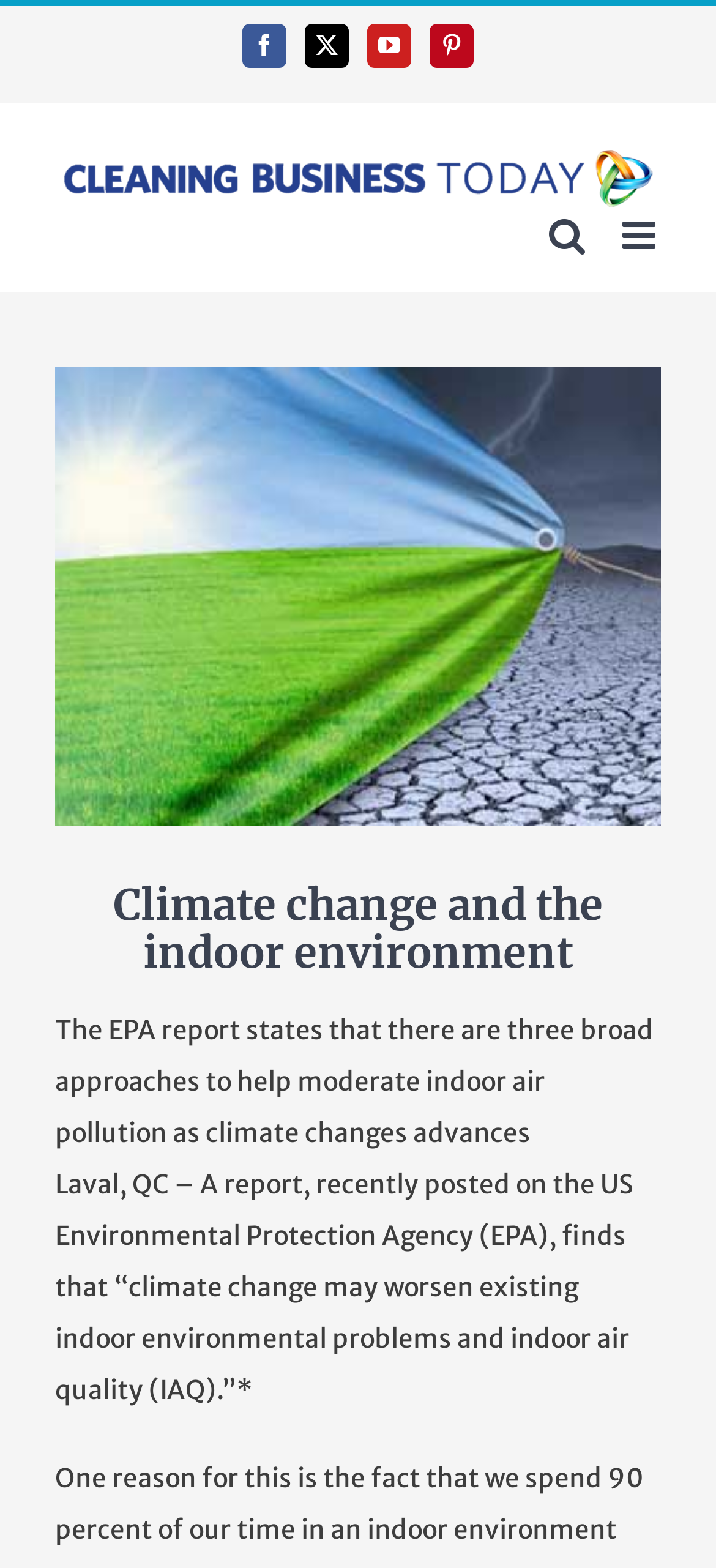Please give a succinct answer to the question in one word or phrase:
How many social media links are at the top of the webpage?

4